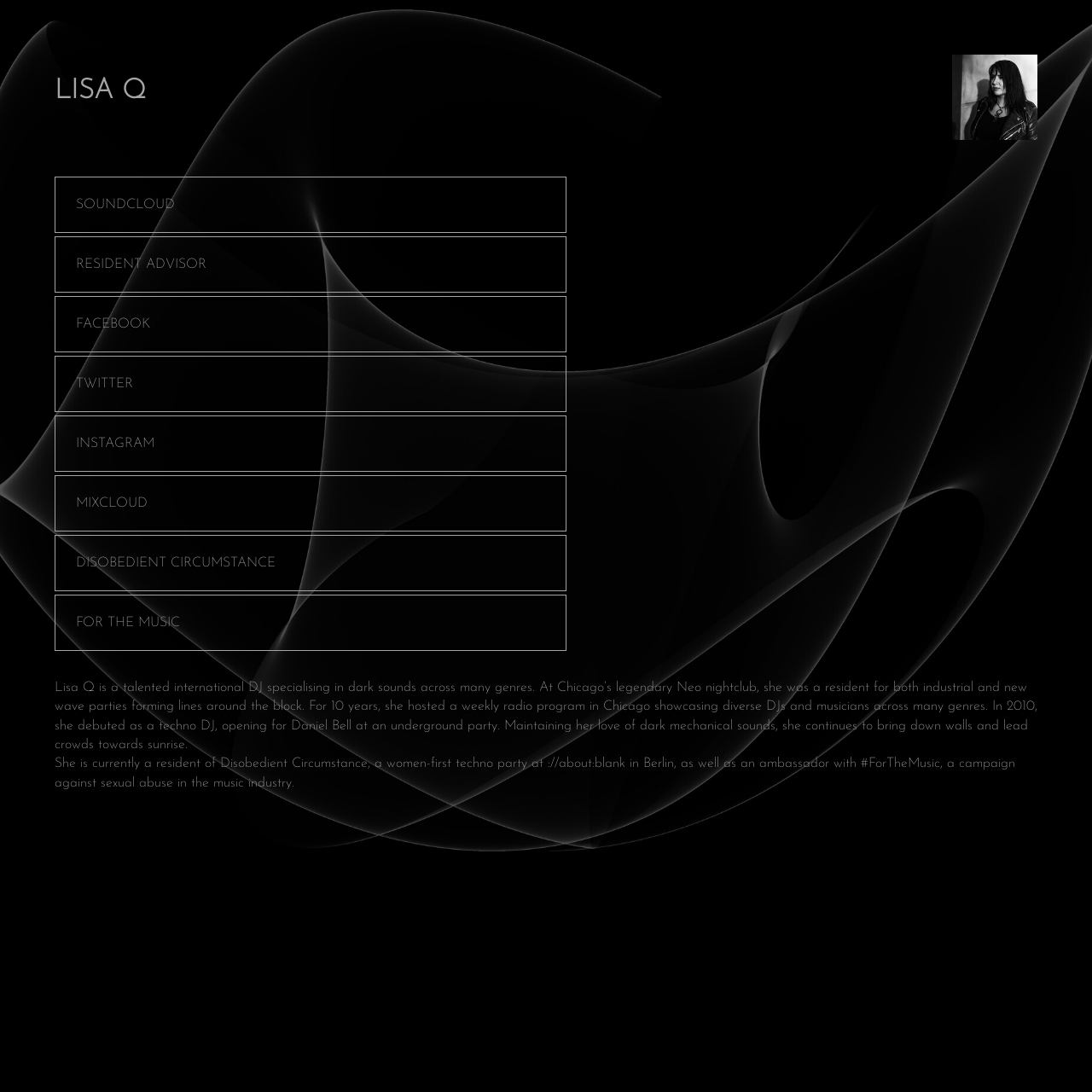Determine the bounding box for the described HTML element: "Resident Advisor". Ensure the coordinates are four float numbers between 0 and 1 in the format [left, top, right, bottom].

[0.07, 0.236, 0.189, 0.248]